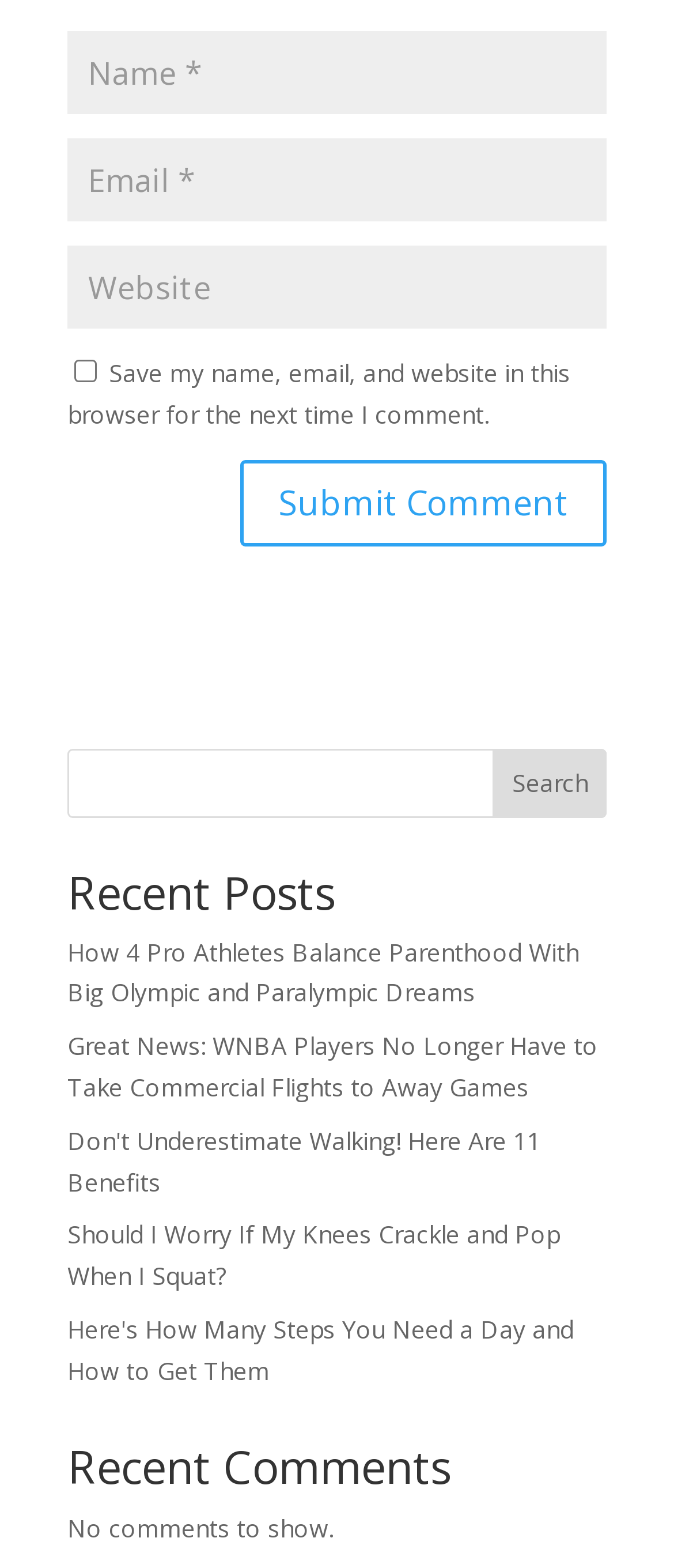Refer to the screenshot and give an in-depth answer to this question: What is the purpose of the checkbox?

The checkbox is labeled 'Save my name, email, and website in this browser for the next time I comment.' This implies that its purpose is to save the commenter's information for future comments.